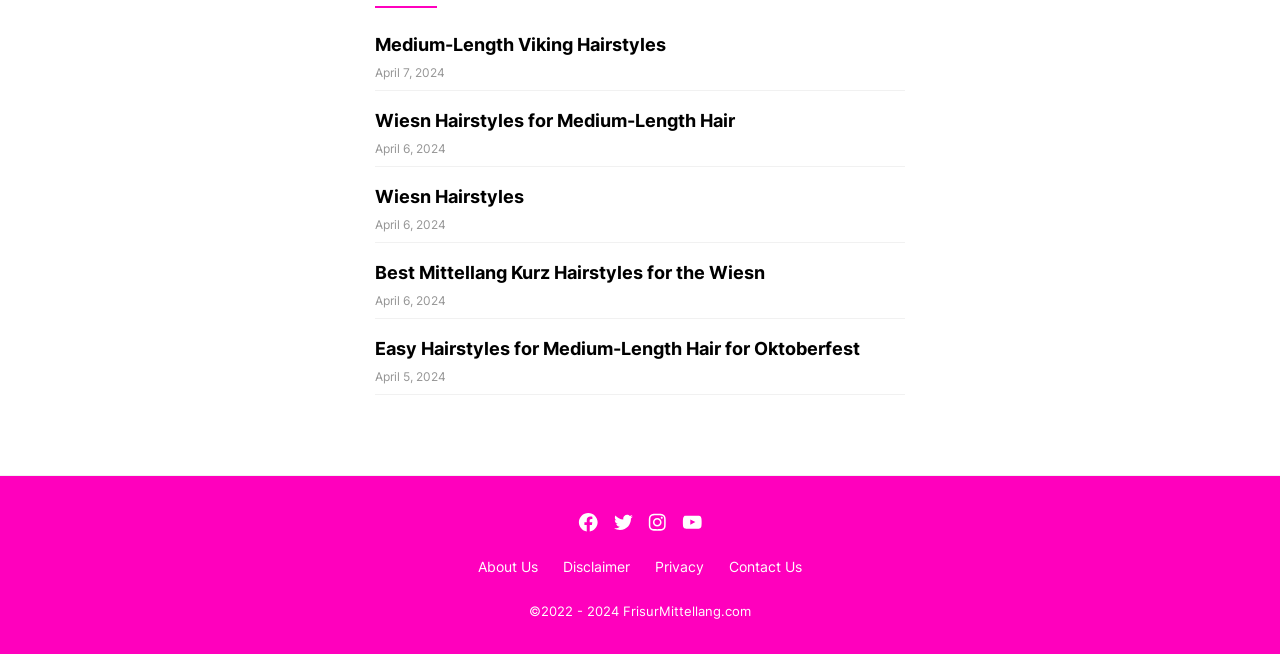Please determine the bounding box coordinates of the element's region to click for the following instruction: "Visit Wiesn Hairstyles for Medium-Length Hair".

[0.293, 0.168, 0.574, 0.201]